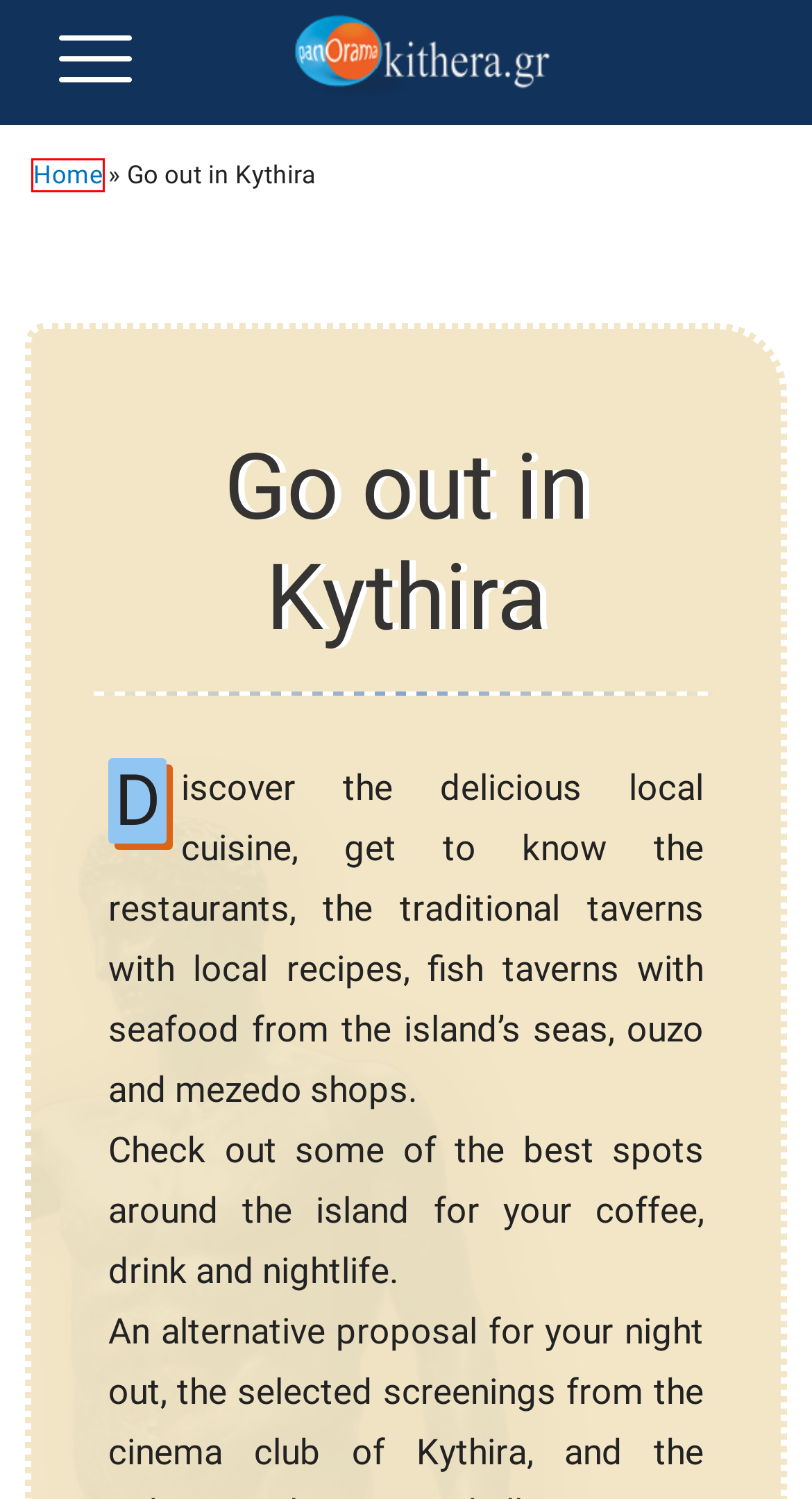With the provided screenshot showing a webpage and a red bounding box, determine which webpage description best fits the new page that appears after clicking the element inside the red box. Here are the options:
A. Kythira Travel Guide Villages Beaches Map of Kythira - KYTHIRA
B. Activities in Kythira Water sports Diving Trails - KYTHIRA
C. Night life in Kythira - KYTHIRA
D. Itineraries to Kythira ferry, plane, bus itineraries to Kythira - KYTHIRA
E. Blog Kythira - Articles news travel tips for kythiraKYTHIRA
F. Museums - KYTHIRA
G. ΚΥΘΗΡΑ Δρομολόγια Διαμονή Φωτογραφίες Χάρτης για Κύθηρα - ΚΥΘΗΡΑ
H. Cafe and Bar - KYTHIRA

G